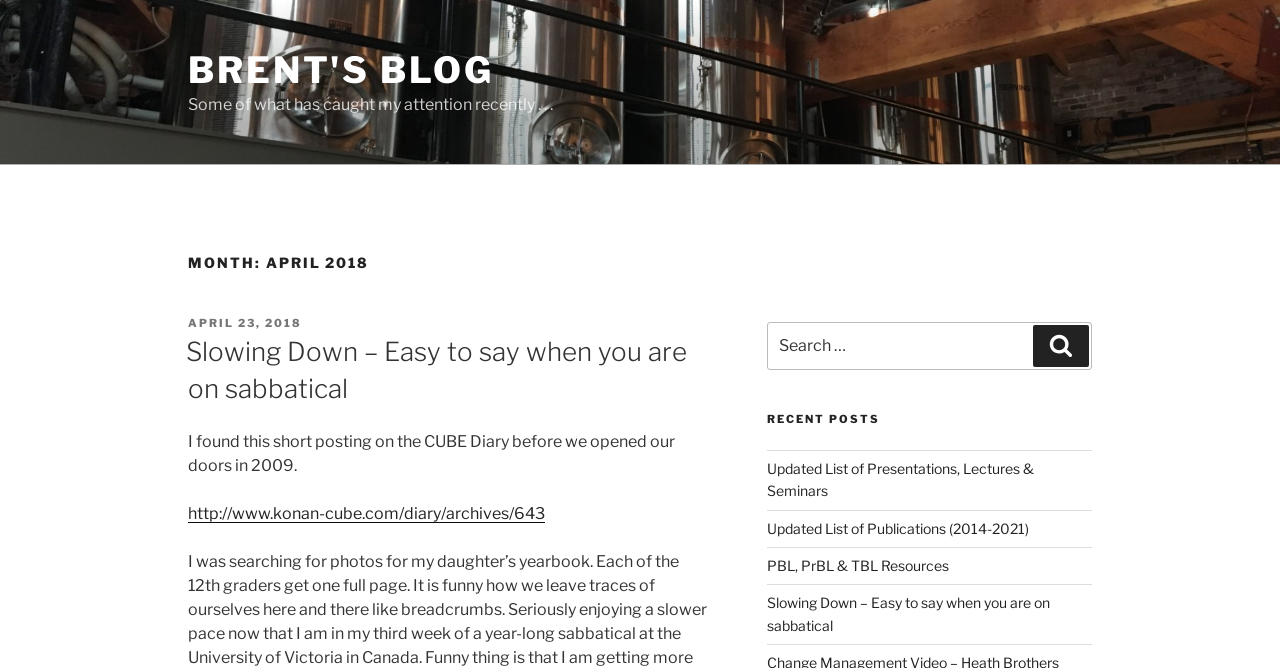Locate the bounding box coordinates of the element that should be clicked to fulfill the instruction: "read post 'Slowing Down – Easy to say when you are on sabbatical'".

[0.147, 0.504, 0.537, 0.604]